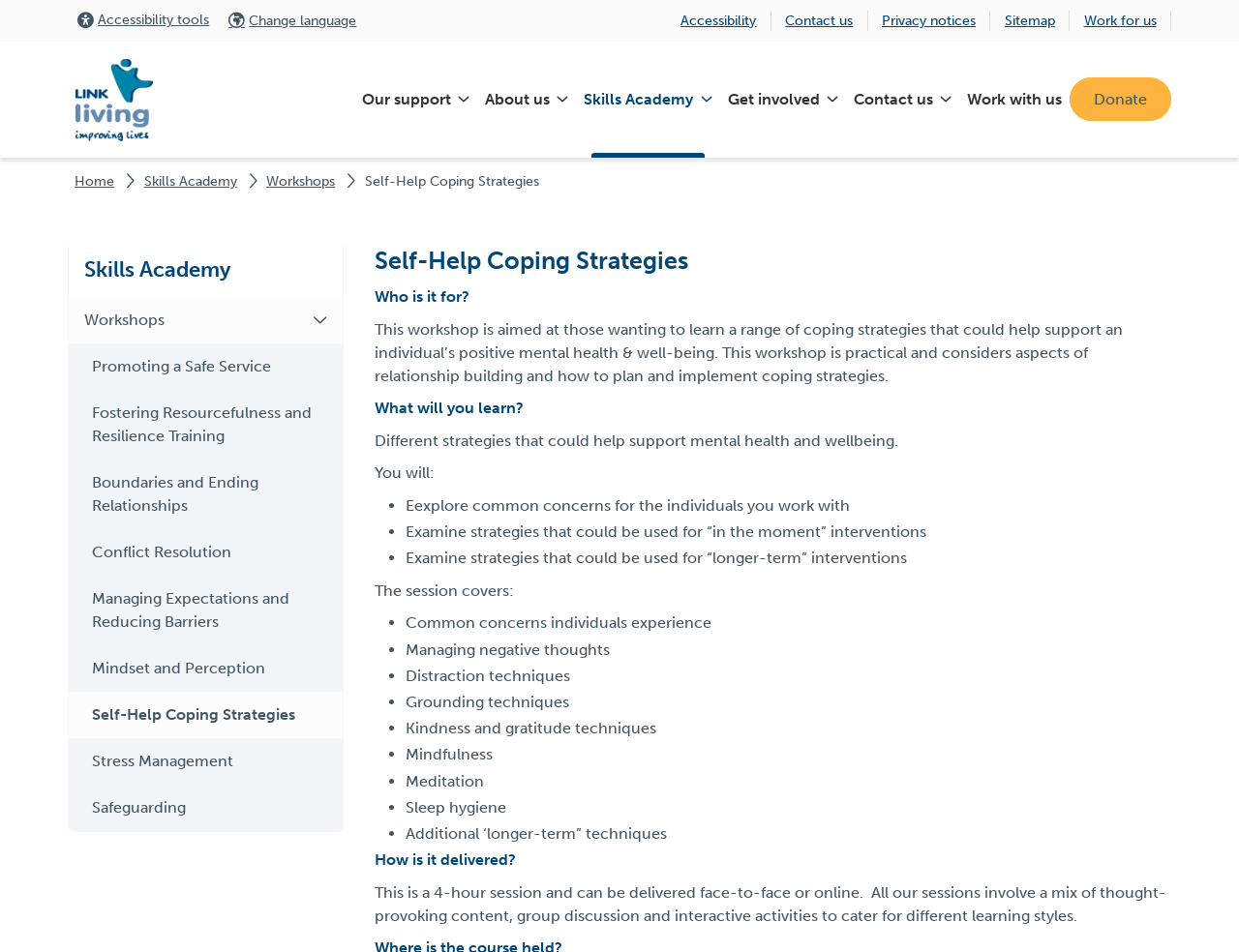Locate the UI element described by Subscribe to our mailing list. in the provided webpage screenshot. Return the bounding box coordinates in the format (top-left x, top-left y, bottom-right x, bottom-right y), ensuring all values are between 0 and 1.

None